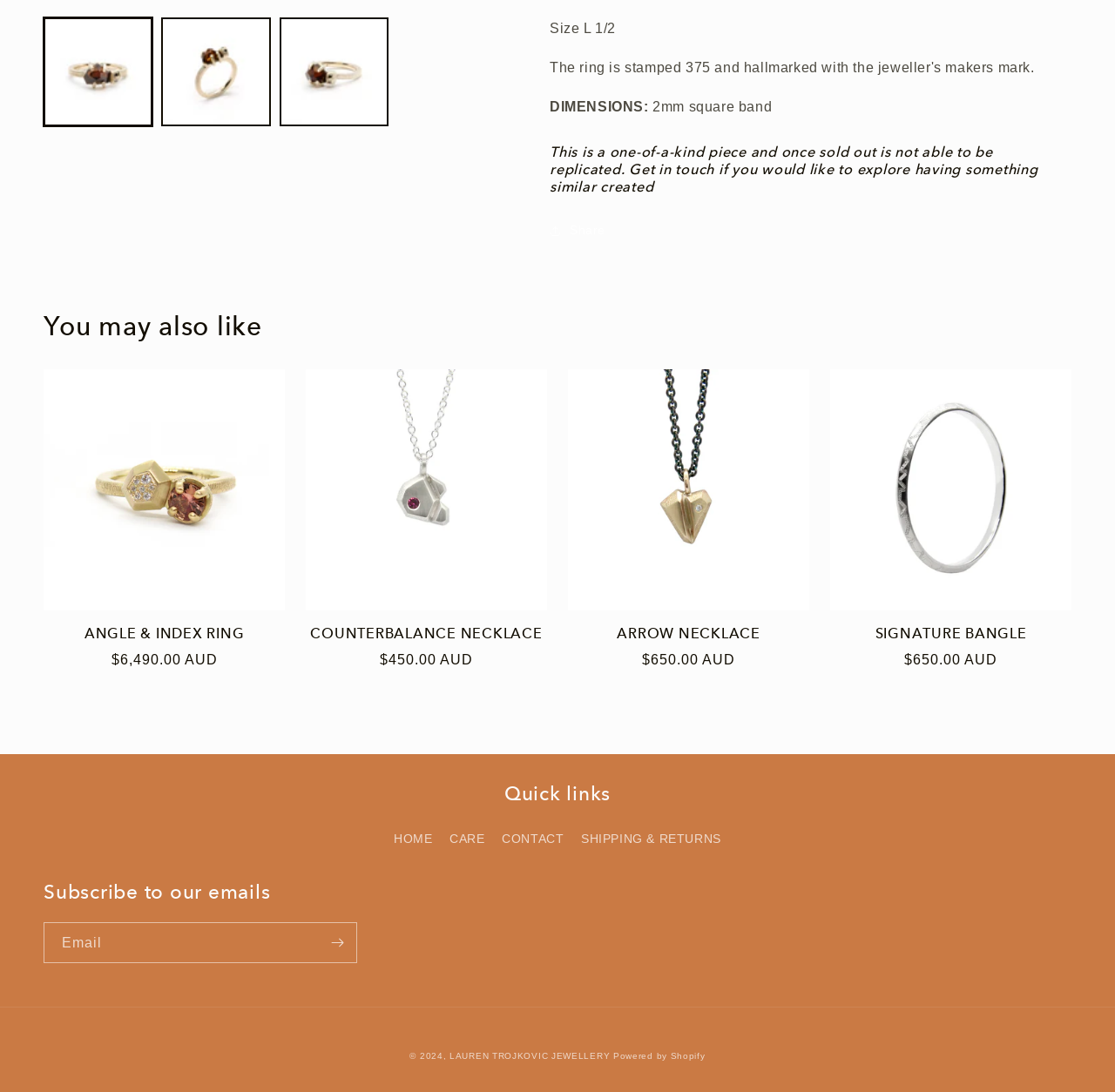Identify the bounding box coordinates for the UI element described as follows: "Blueprint for Africa’s Industrialisation Launched". Ensure the coordinates are four float numbers between 0 and 1, formatted as [left, top, right, bottom].

None